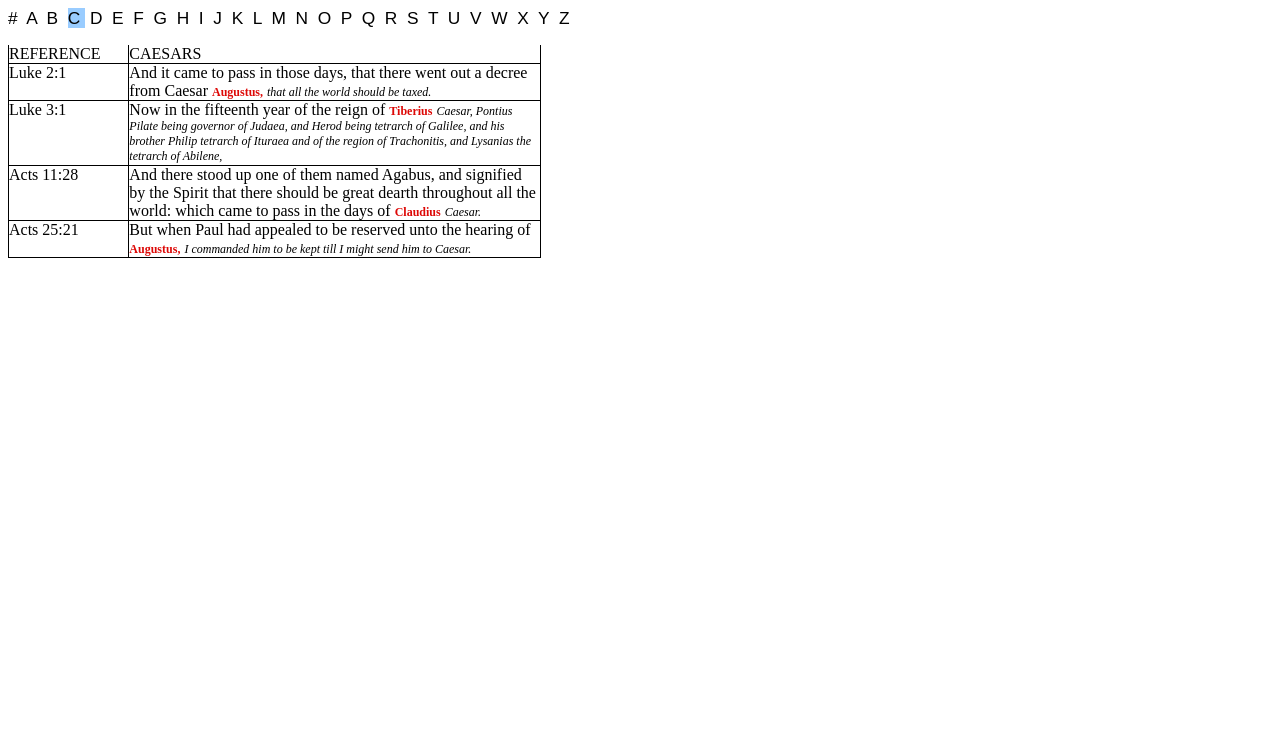Determine the bounding box coordinates of the clickable region to carry out the instruction: "View reference information".

[0.007, 0.06, 0.101, 0.085]